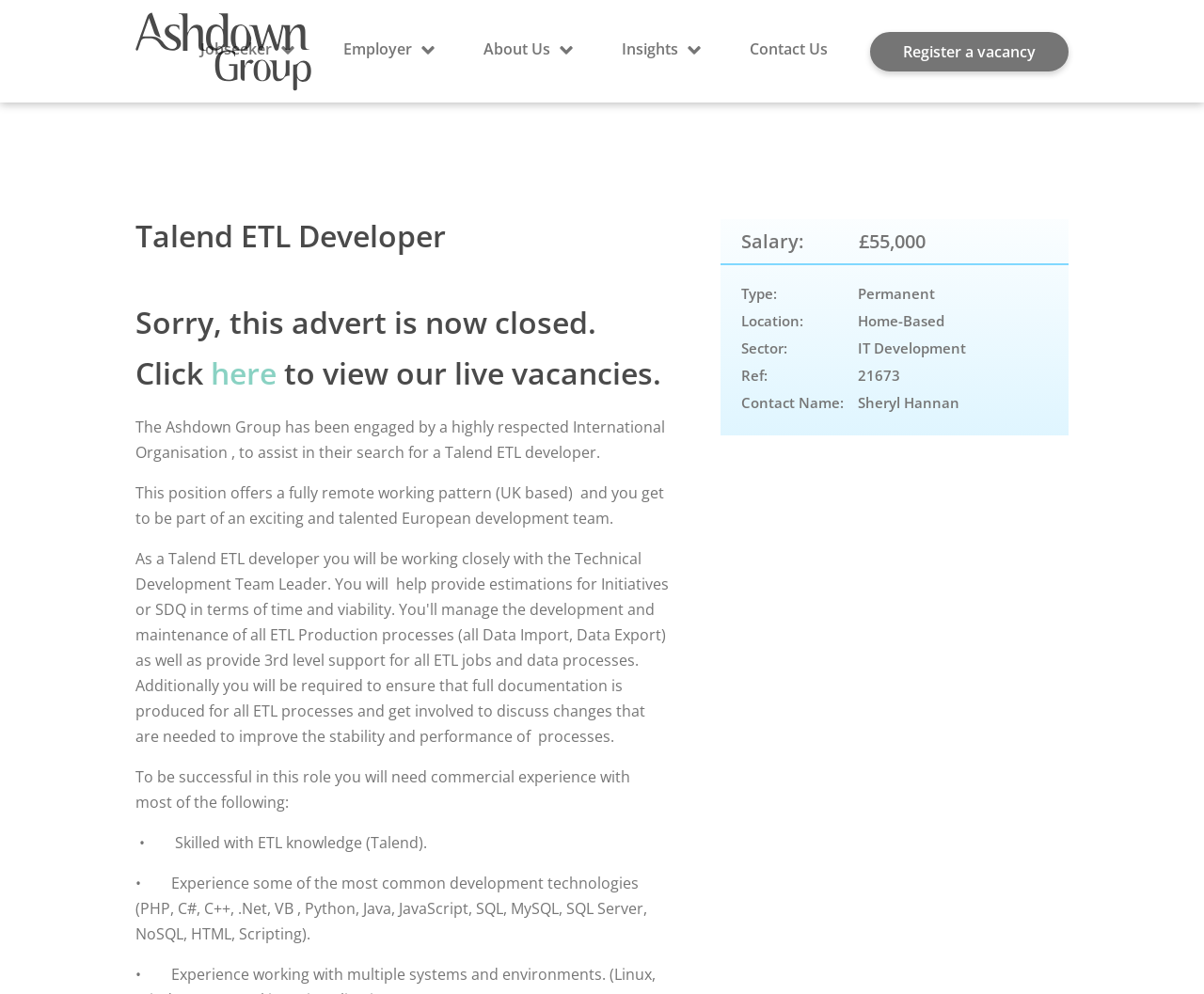What is the salary range for this job?
Using the image as a reference, deliver a detailed and thorough answer to the question.

The salary range can be found in the description list detail element with the text '£55,000' which is located under the 'Salary:' term, indicating that the salary for this job is £55,000.